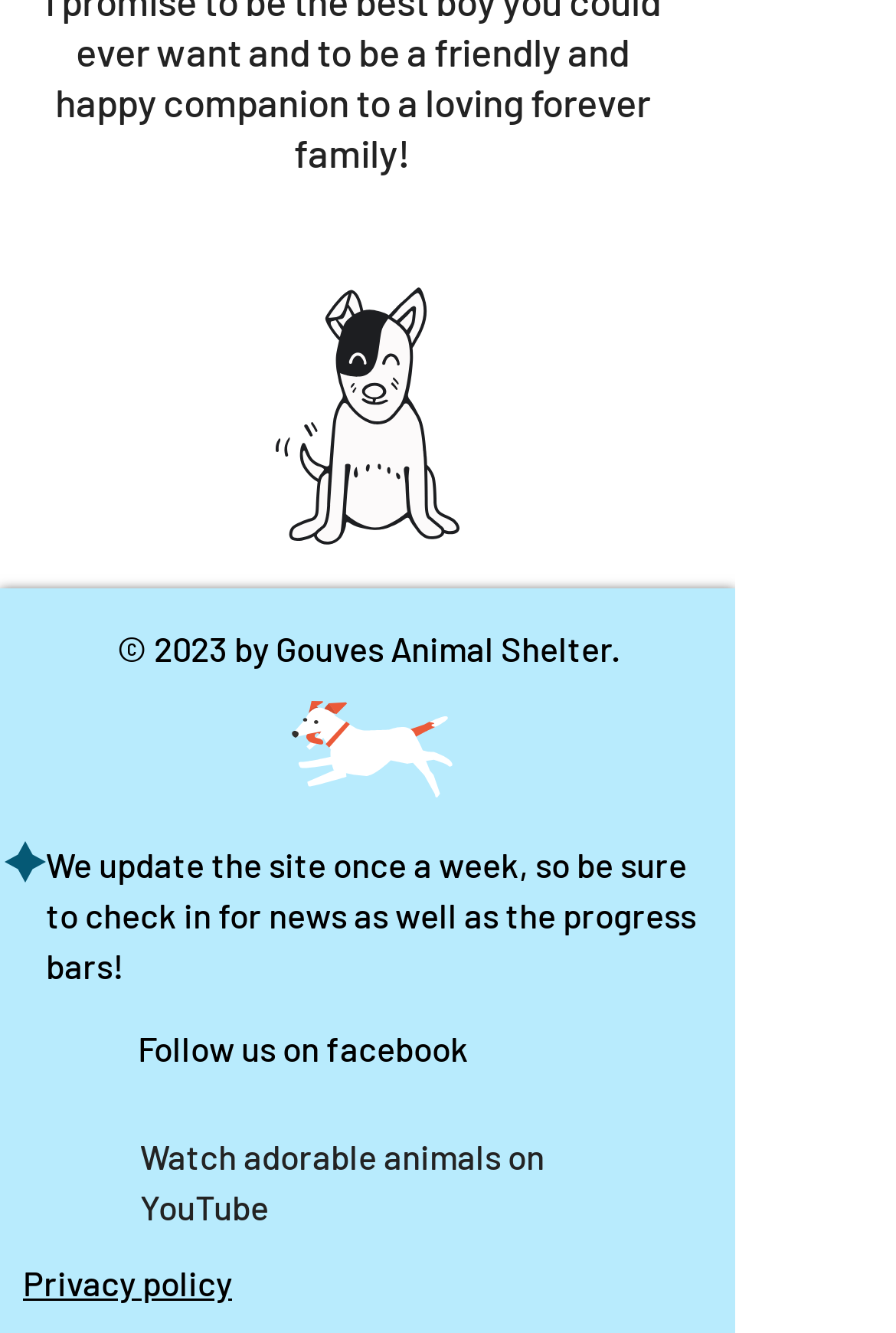Identify the bounding box for the UI element that is described as follows: "aria-label="Facebook Social Icon"".

[0.028, 0.757, 0.118, 0.817]